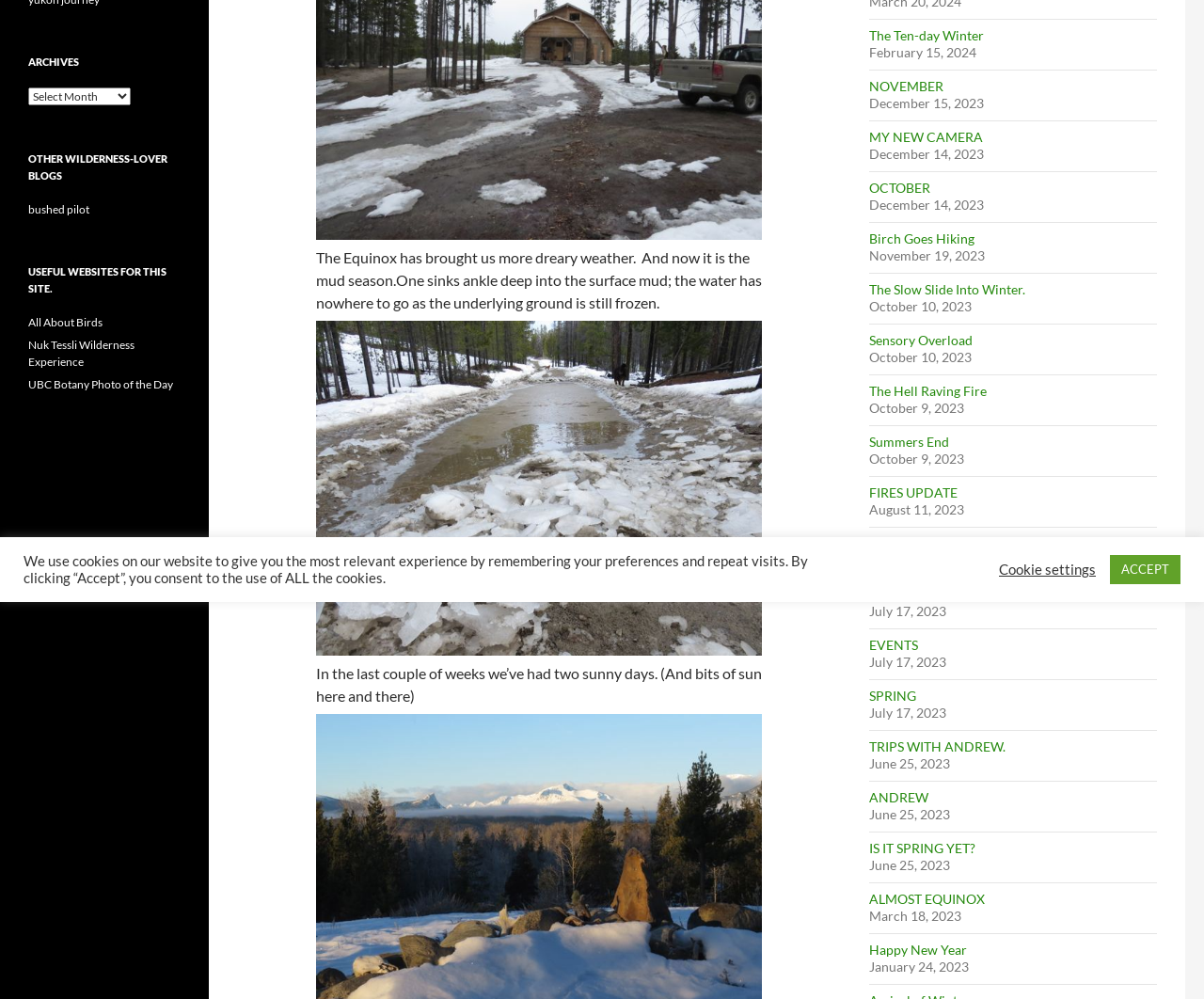Please find the bounding box for the UI component described as follows: "Where There’s Smoke There’s Fire.".

[0.722, 0.536, 0.887, 0.552]